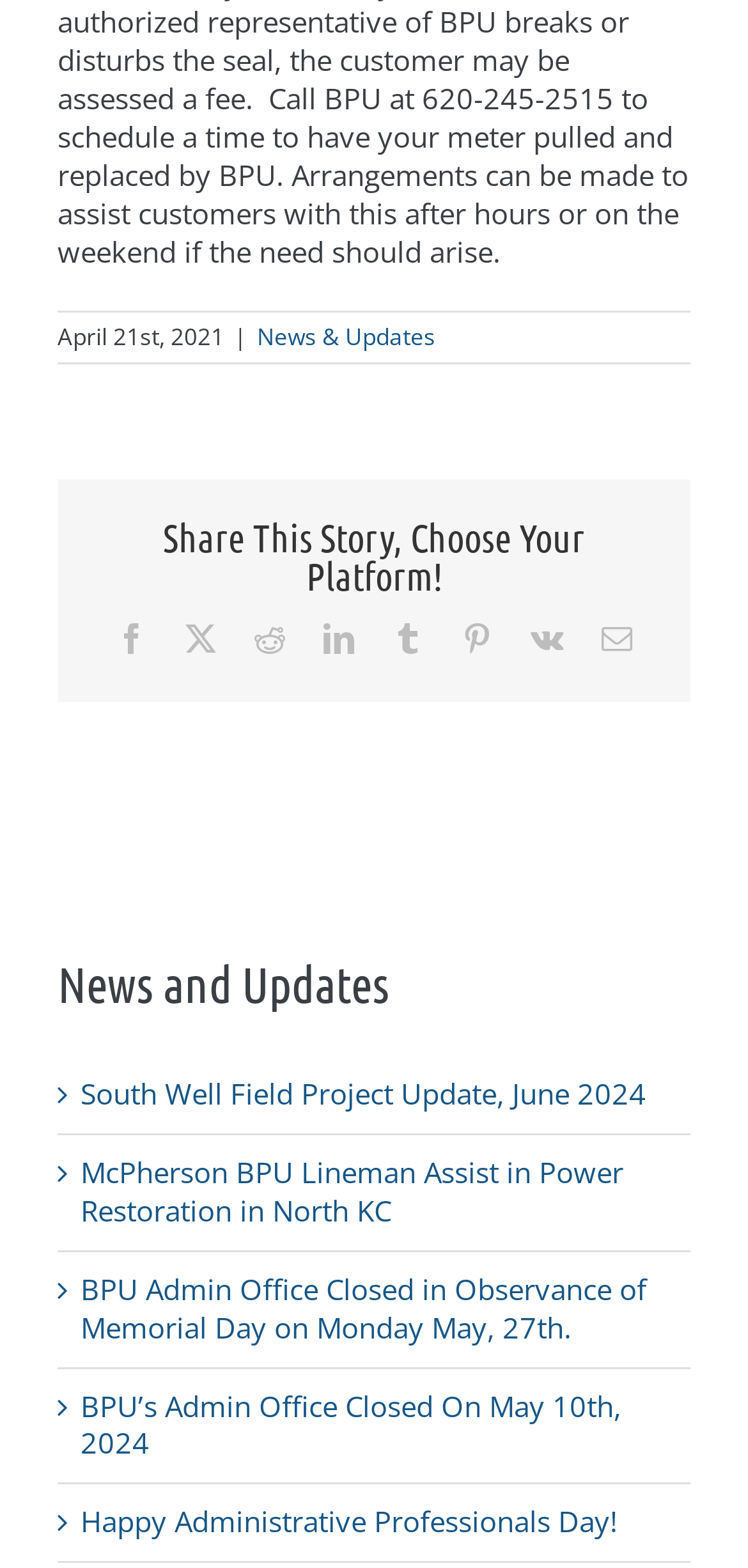Use one word or a short phrase to answer the question provided: 
How many links are there in the 'News and Updates' section?

5